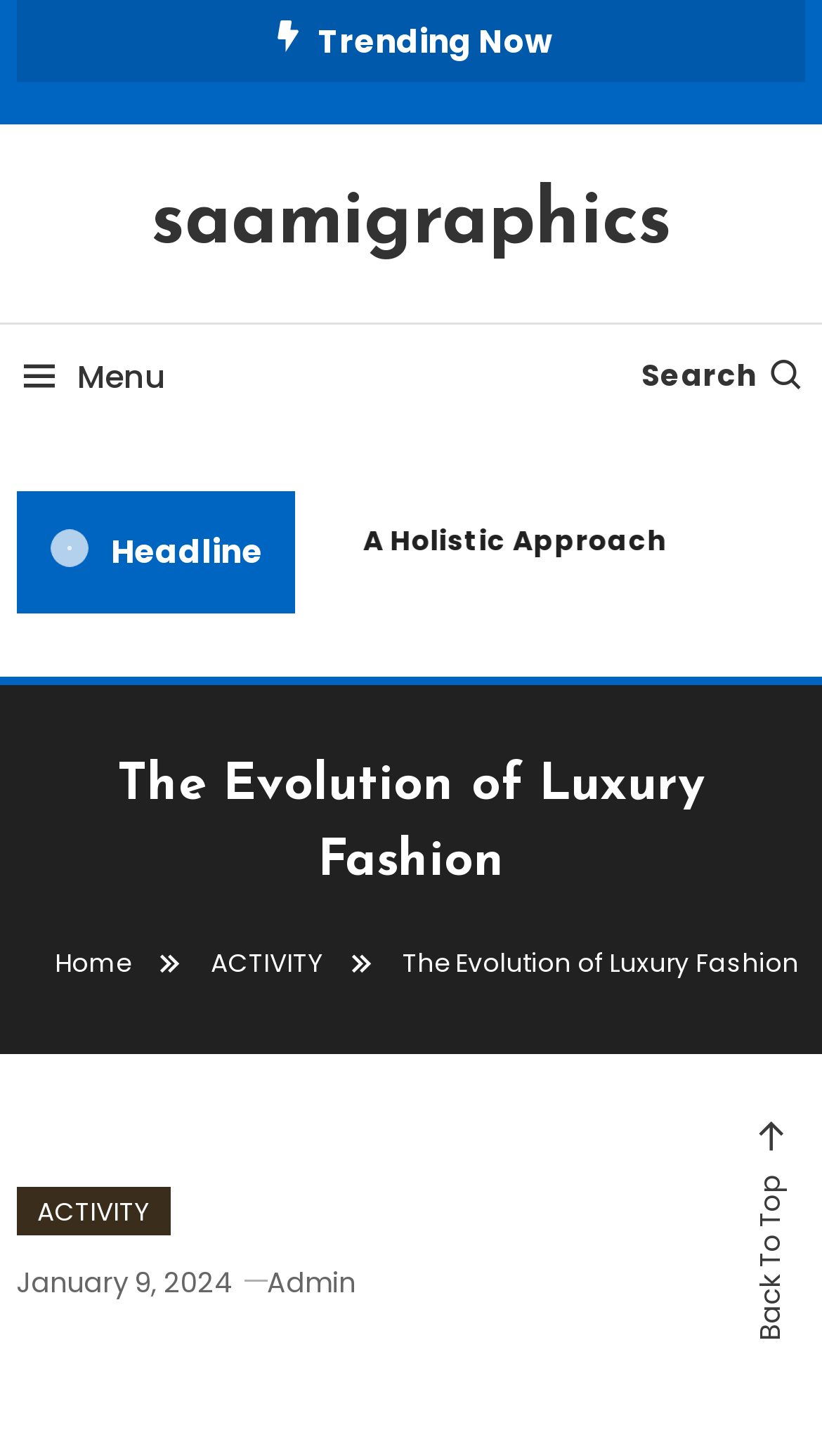Determine the bounding box coordinates of the clickable element necessary to fulfill the instruction: "Click on the 'saamigraphics' link". Provide the coordinates as four float numbers within the 0 to 1 range, i.e., [left, top, right, bottom].

[0.183, 0.127, 0.817, 0.18]